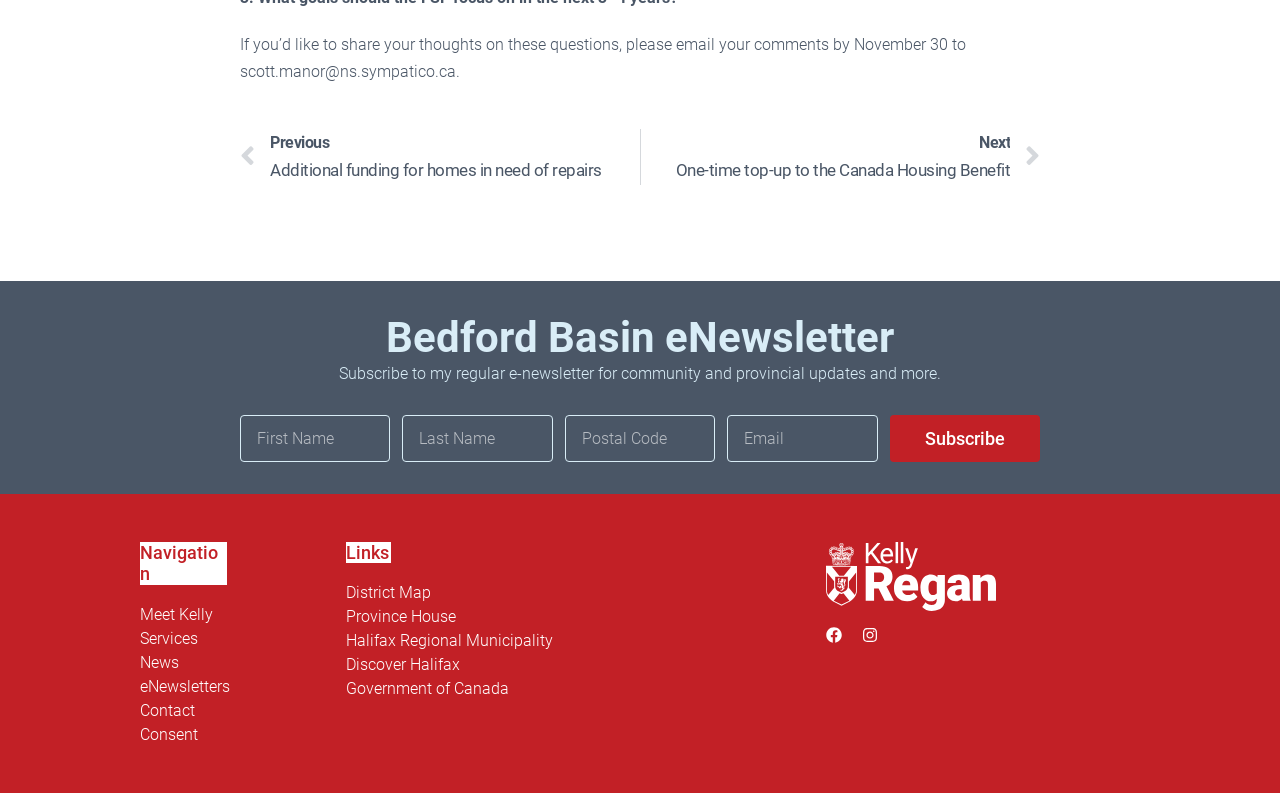Identify the bounding box coordinates of the area that should be clicked in order to complete the given instruction: "Enter your first name". The bounding box coordinates should be four float numbers between 0 and 1, i.e., [left, top, right, bottom].

[0.188, 0.523, 0.305, 0.582]